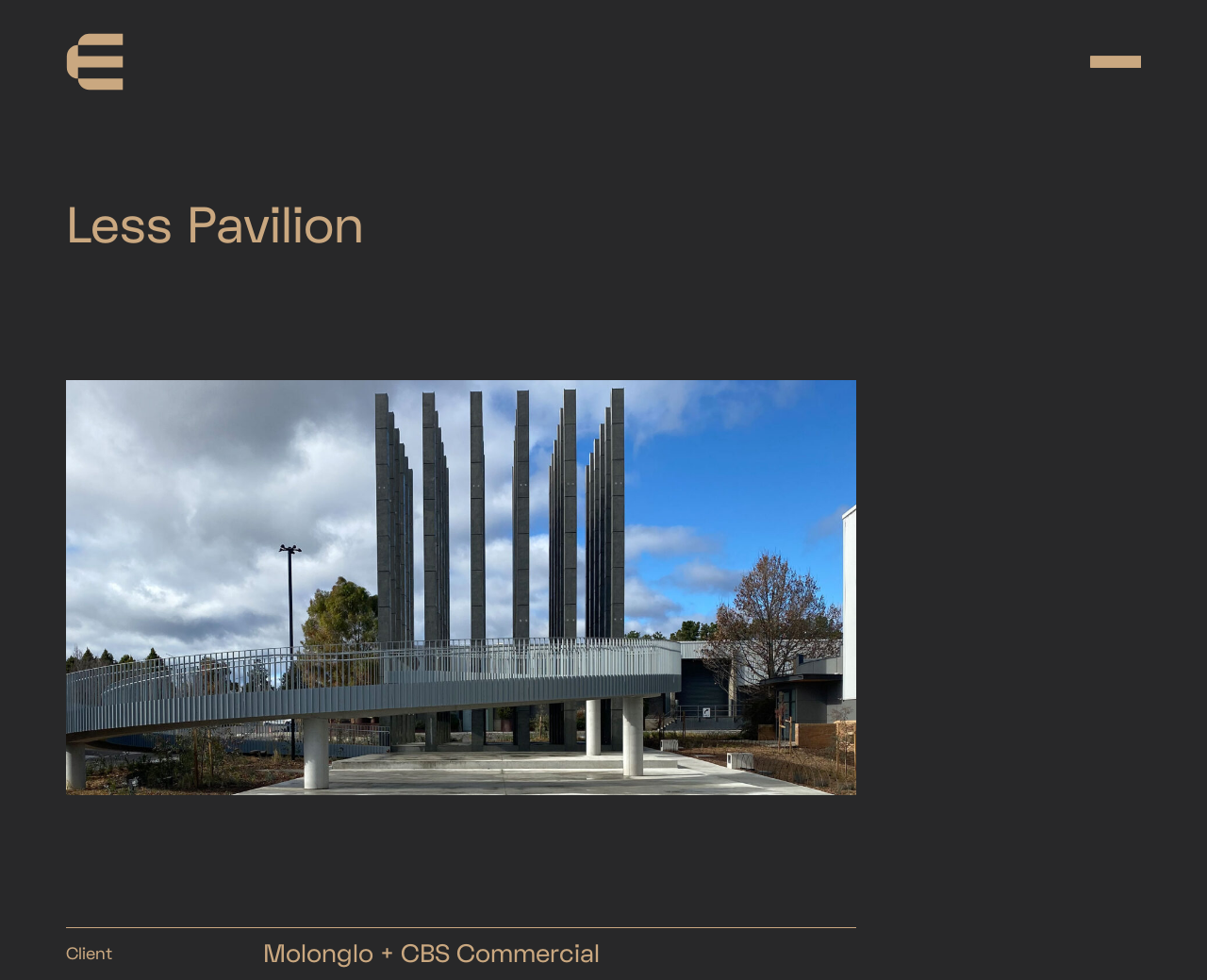Given the webpage screenshot and the description, determine the bounding box coordinates (top-left x, top-left y, bottom-right x, bottom-right y) that define the location of the UI element matching this description: Title & authors

None